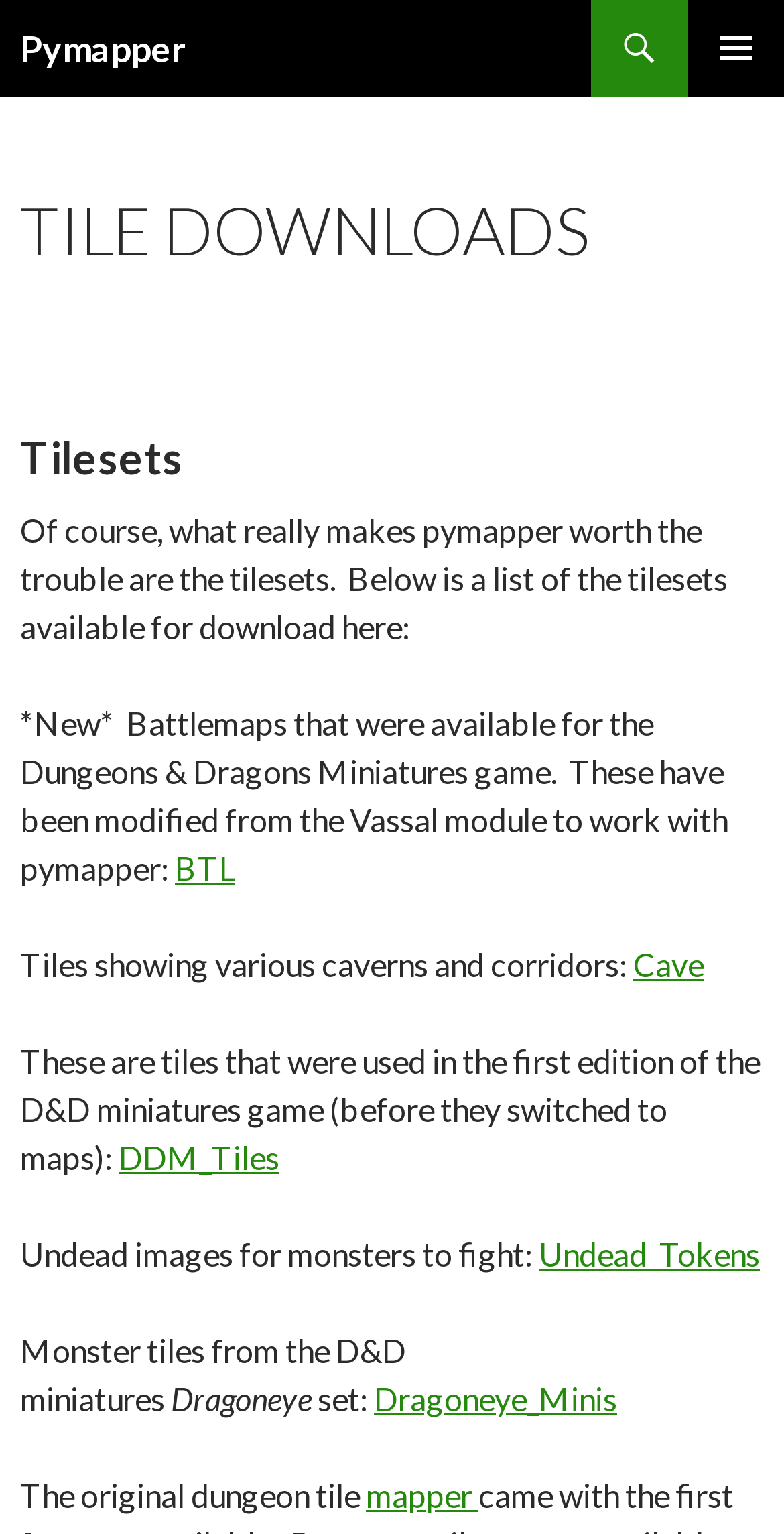What type of content is available for download?
Answer the question with a single word or phrase derived from the image.

Tilesets